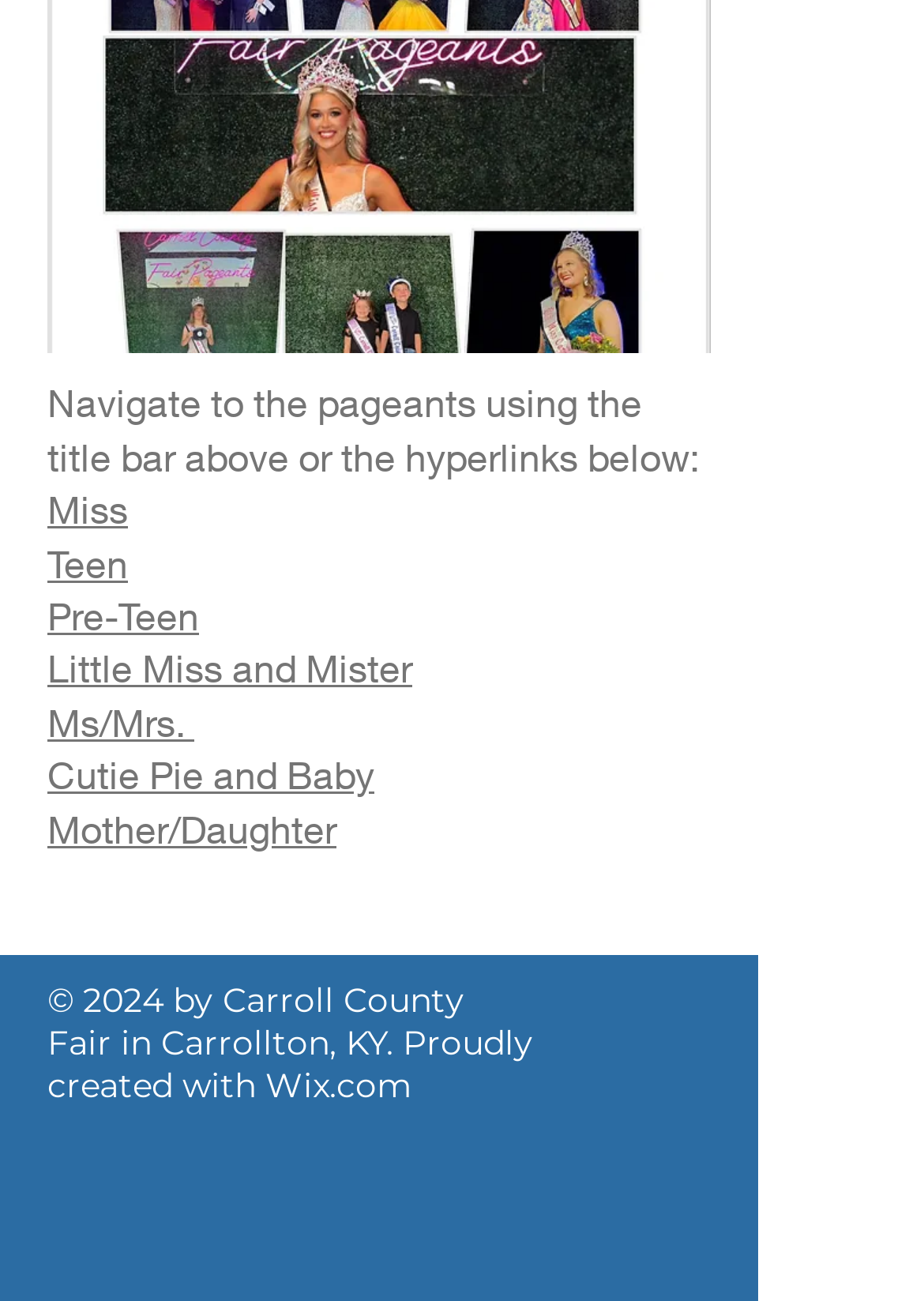Predict the bounding box coordinates for the UI element described as: "alt="logoXing"". The coordinates should be four float numbers between 0 and 1, presented as [left, top, right, bottom].

None